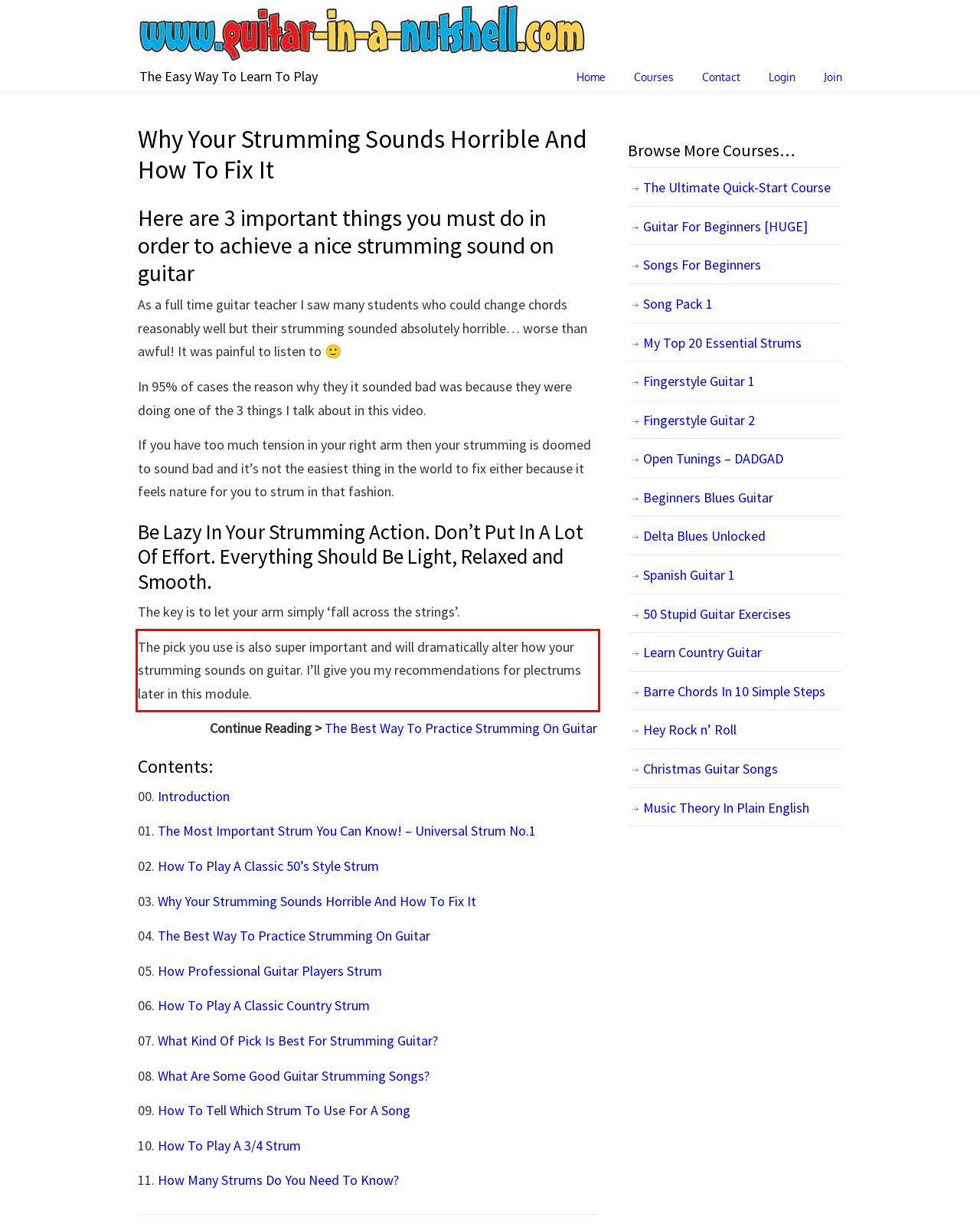Please perform OCR on the text within the red rectangle in the webpage screenshot and return the text content.

The pick you use is also super important and will dramatically alter how your strumming sounds on guitar. I’ll give you my recommendations for plectrums later in this module.